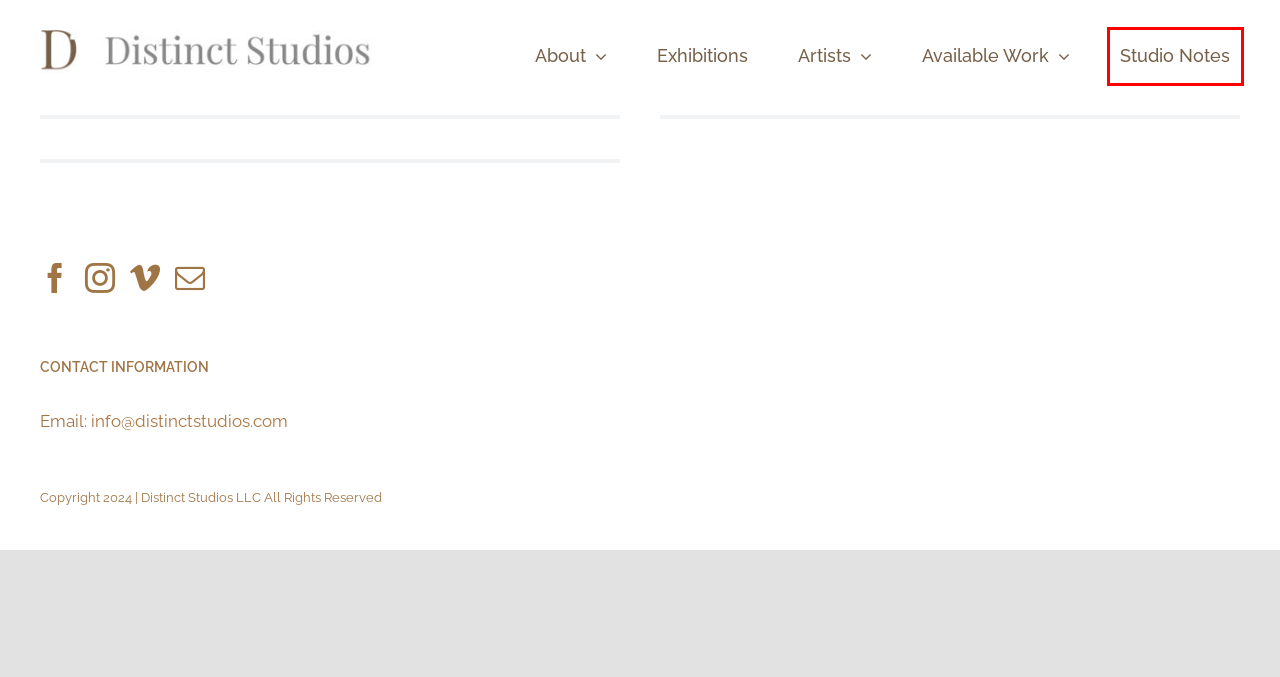Provided is a screenshot of a webpage with a red bounding box around an element. Select the most accurate webpage description for the page that appears after clicking the highlighted element. Here are the candidates:
A. Distinct Studios – Curation and Art Consulting
B. The Island Series by Sunhee Kim Jung – Distinct Studios – Curation and Art Consulting
C. Available Work – Distinct Studios – Curation and Art Consulting
D. Artists – Distinct Studios – Curation and Art Consulting
E. Exhibitions – Distinct Studios – Curation and Art Consulting
F. Campus Map — Workhouse Arts Center
G. About – Distinct Studios – Curation and Art Consulting
H. Studio Notes – Distinct Studios – Curation and Art Consulting

H